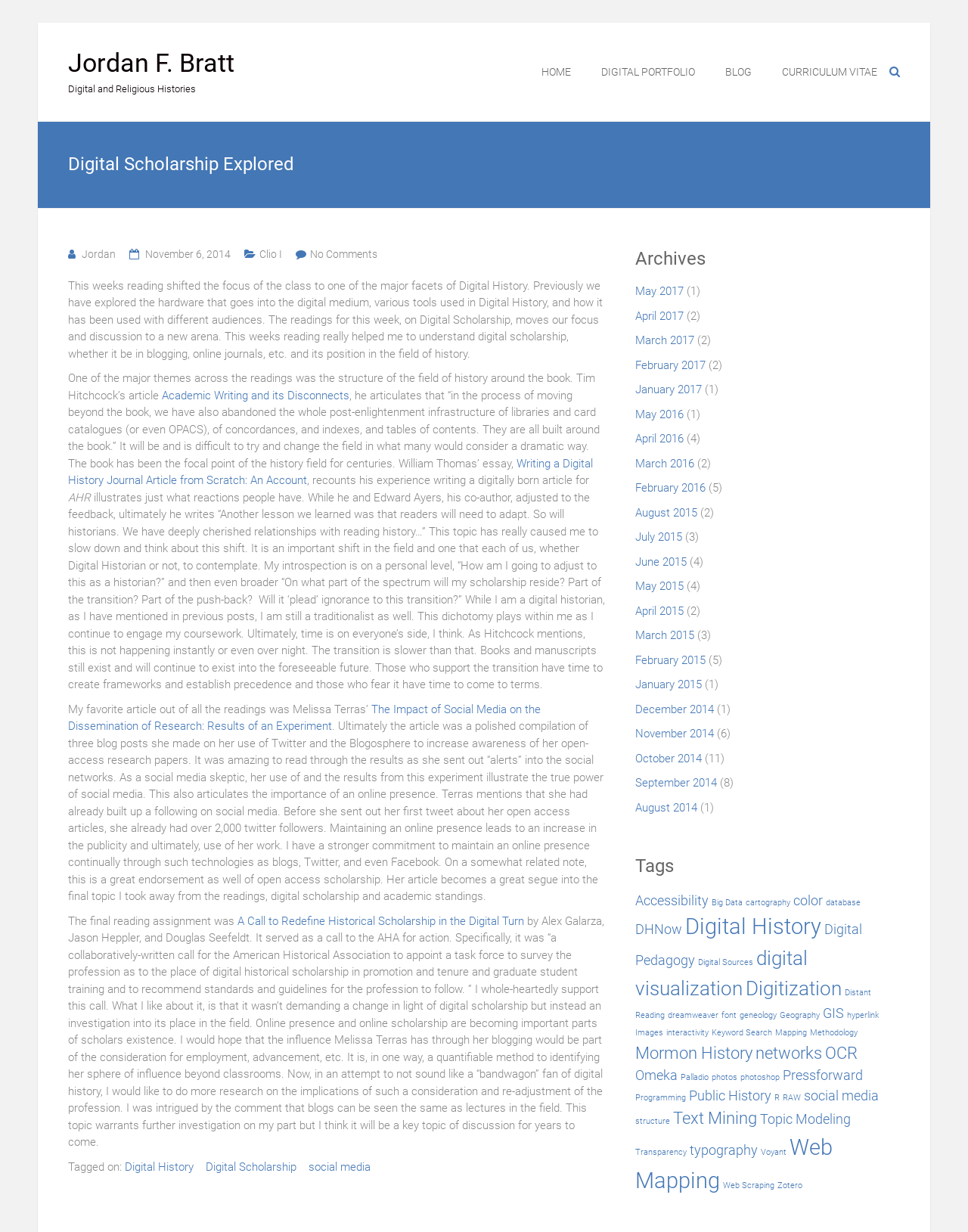Can you provide the bounding box coordinates for the element that should be clicked to implement the instruction: "Click on the 'HOME' link"?

[0.559, 0.037, 0.59, 0.08]